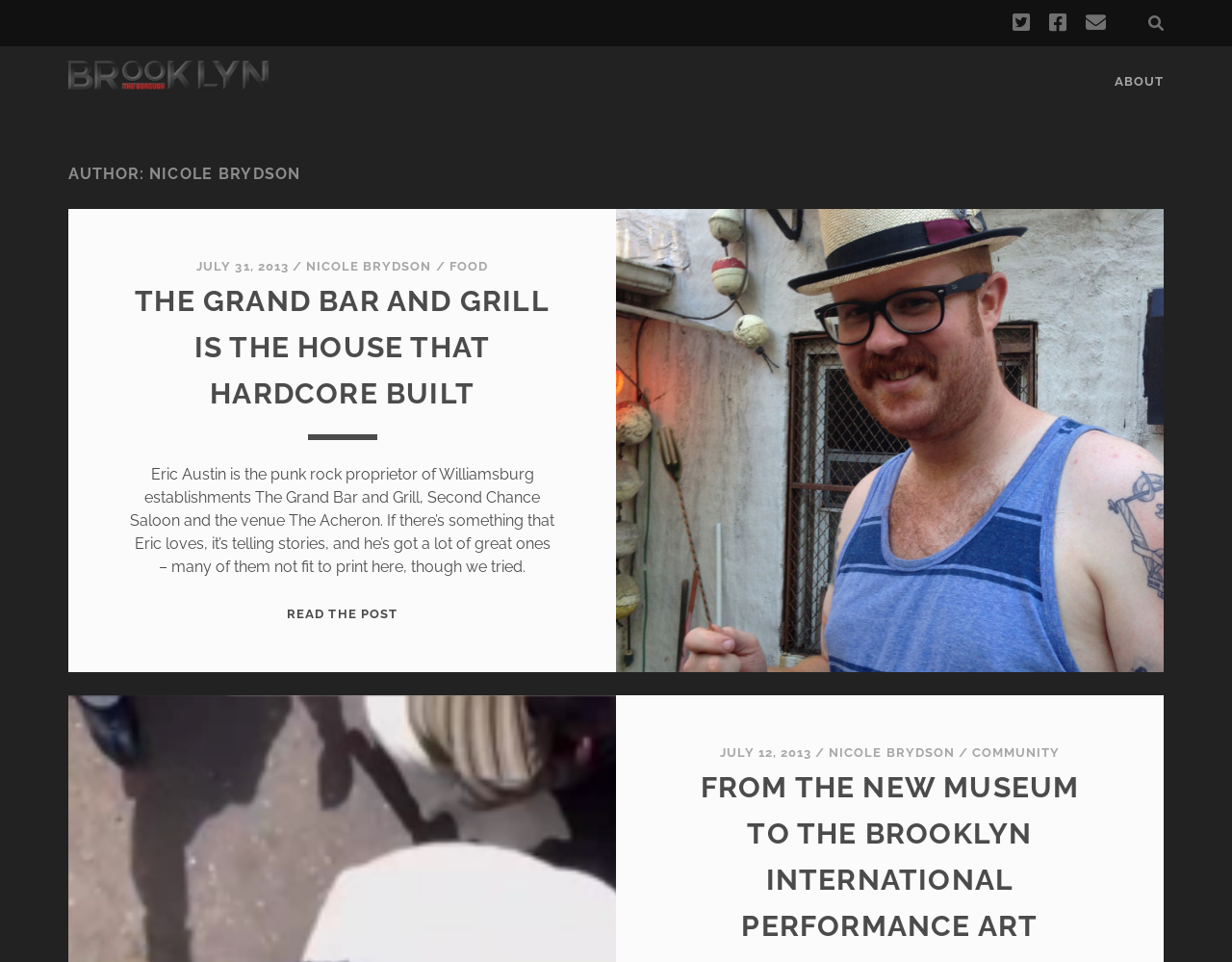Please provide the bounding box coordinates for the element that needs to be clicked to perform the instruction: "Check the post by NICOLE BRYDSON". The coordinates must consist of four float numbers between 0 and 1, formatted as [left, top, right, bottom].

[0.248, 0.269, 0.35, 0.284]